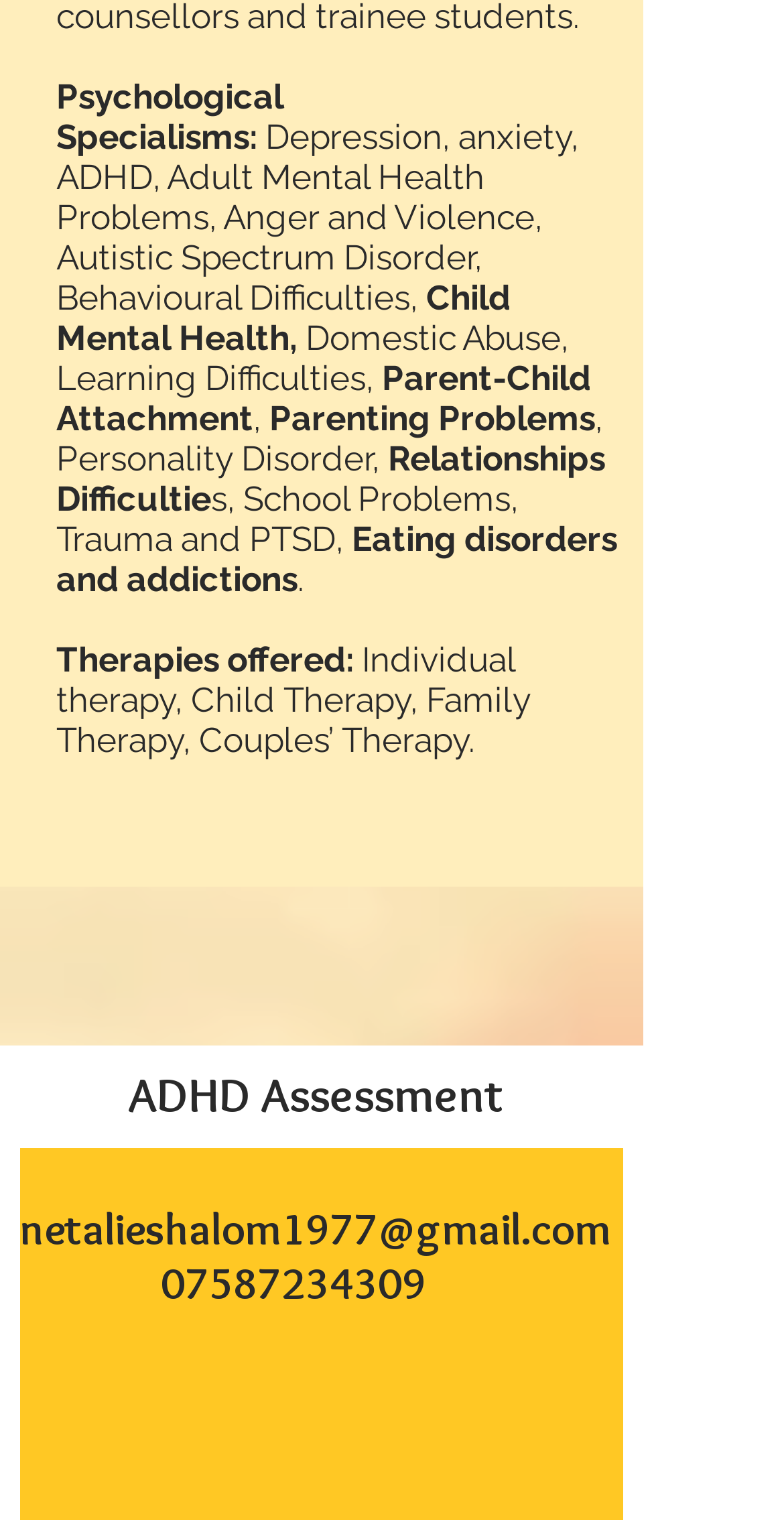Please provide a detailed answer to the question below by examining the image:
What is the contact email address listed on the webpage?

The webpage provides a contact email address, which is netalieshalom1977@gmail.com, and it is linked as a clickable email address.